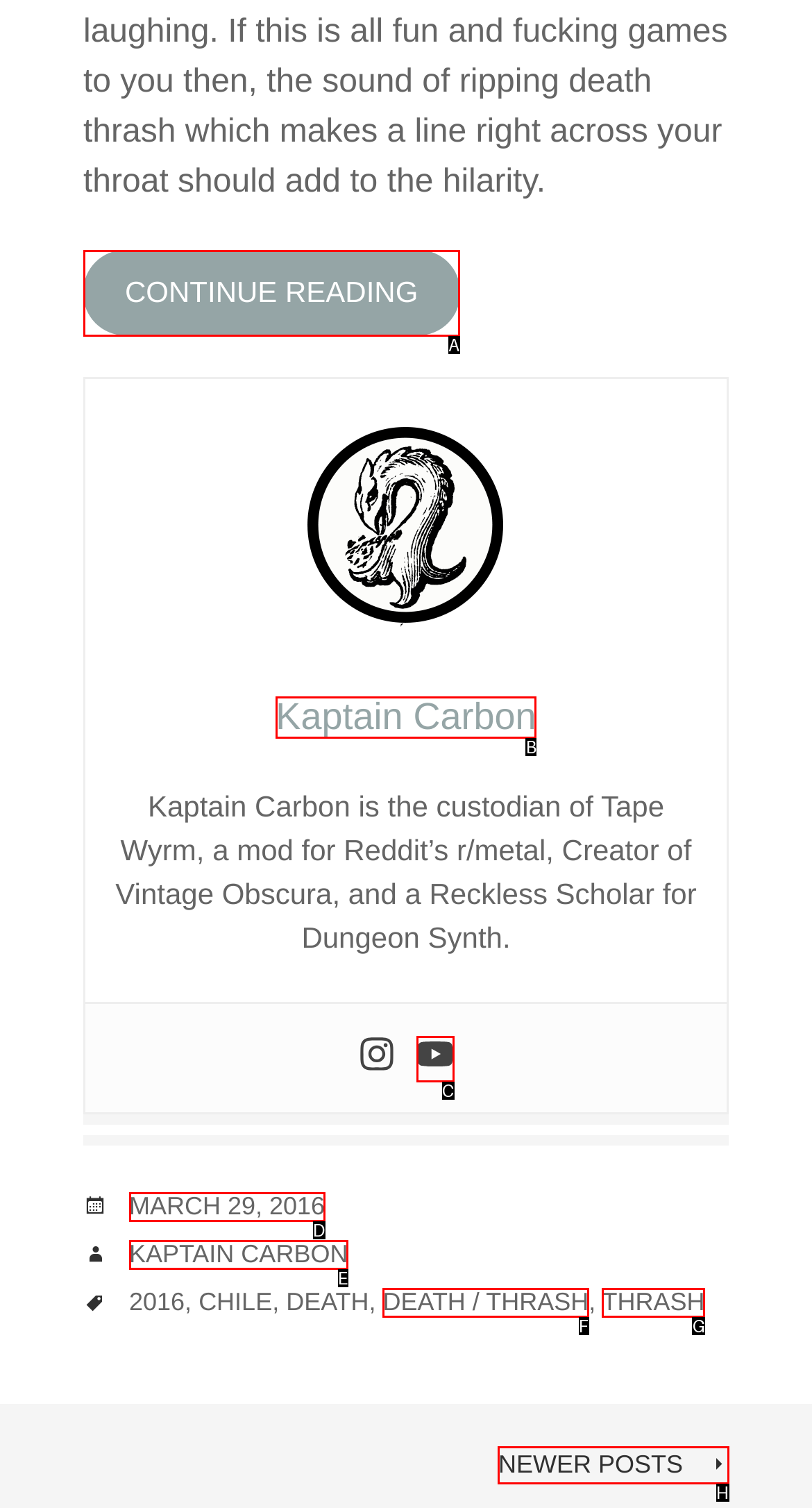Identify which HTML element to click to fulfill the following task: Read the article about wholesale blank t-shirts in Australia. Provide your response using the letter of the correct choice.

None